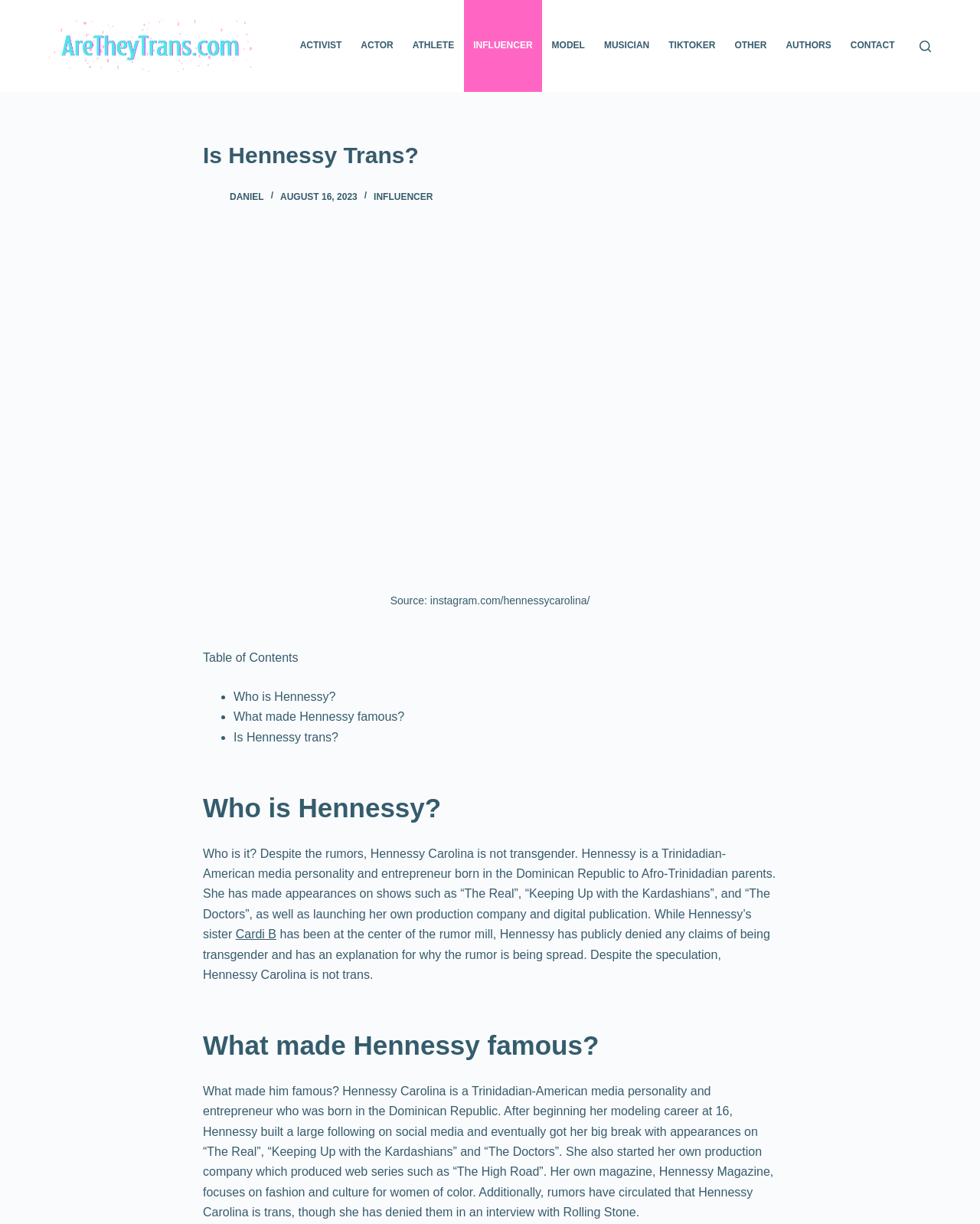Is Hennessy trans?
Based on the image, answer the question in a detailed manner.

The webpage explicitly states that despite the rumors, Hennessy Carolina is not transgender, and she has publicly denied any claims of being transgender in an interview with Rolling Stone.